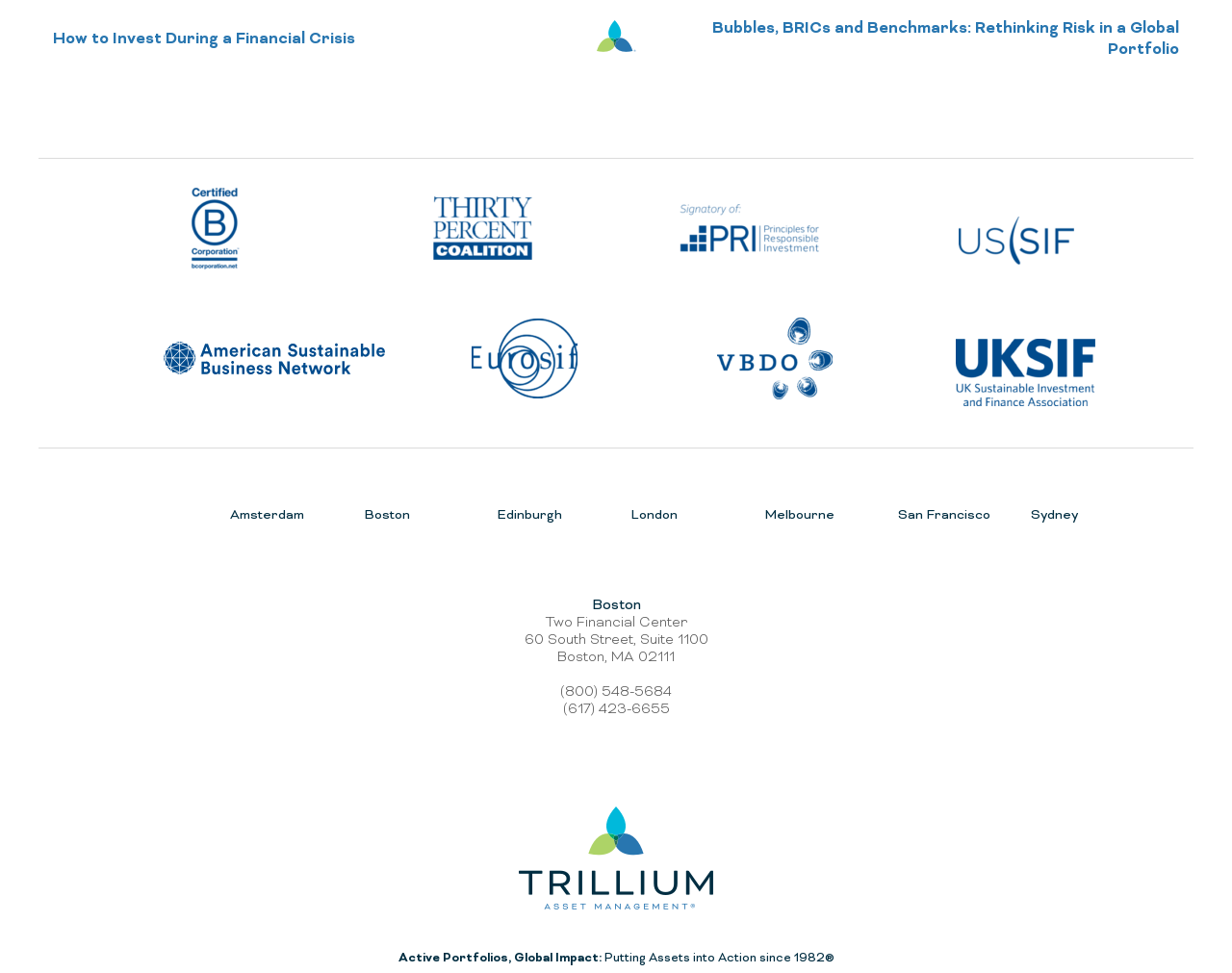Determine the bounding box coordinates of the section I need to click to execute the following instruction: "view all posts". Provide the coordinates as four float numbers between 0 and 1, i.e., [left, top, right, bottom].

None